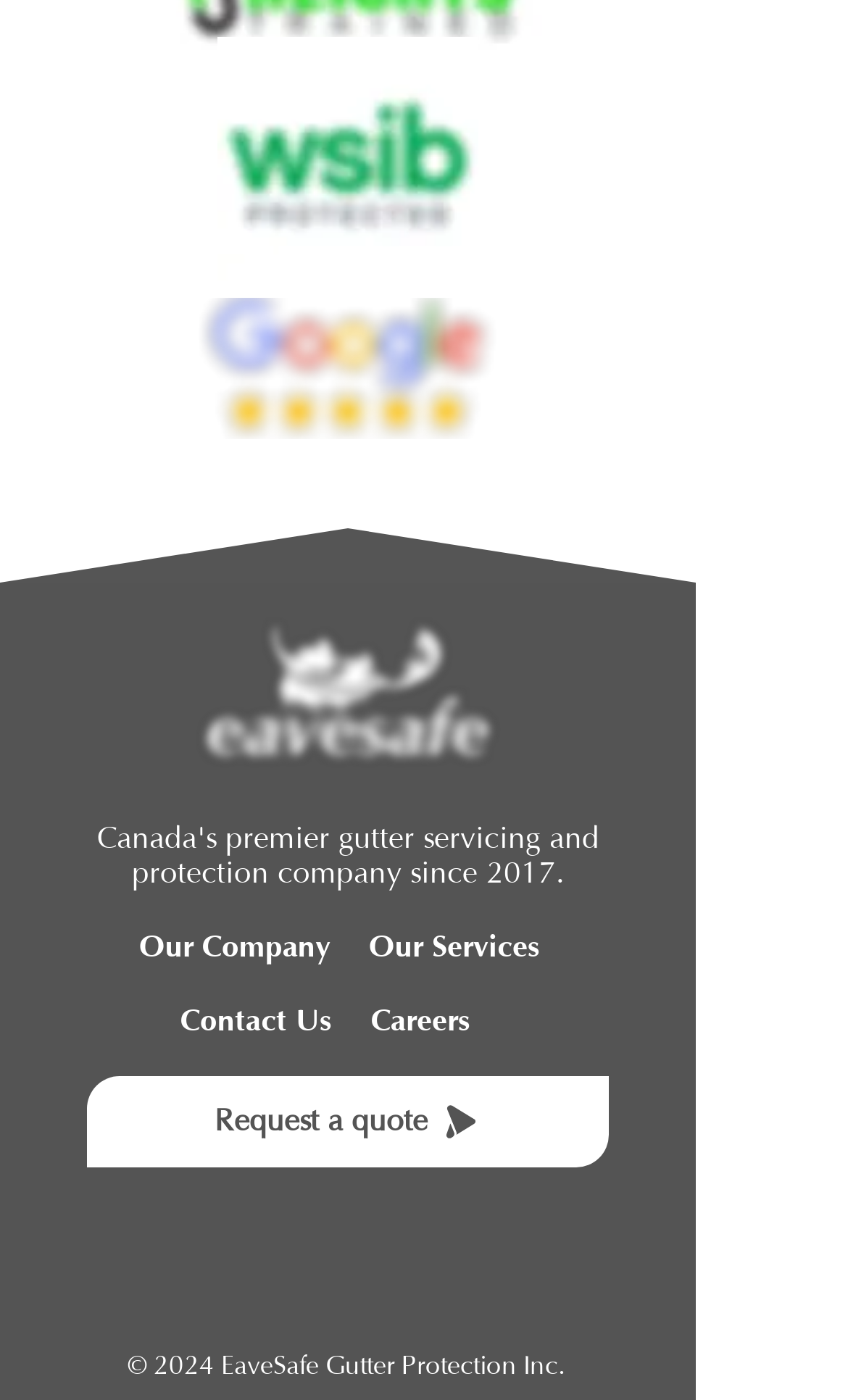Please use the details from the image to answer the following question comprehensively:
What is the company name?

The company name can be found at the bottom of the webpage, in the copyright section, which states '© 2024 EaveSafe Gutter Protection Inc.'